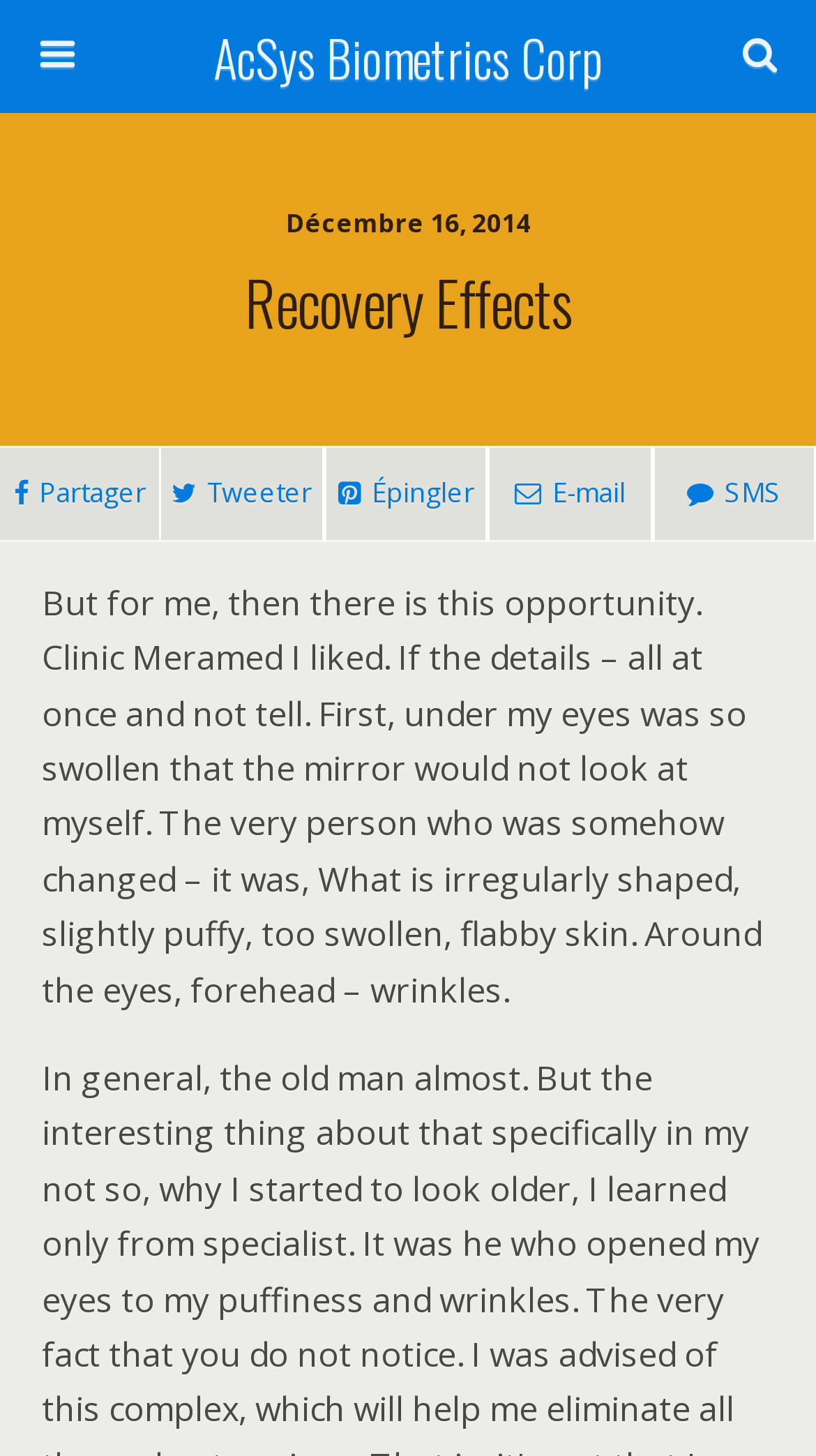Answer the following query concisely with a single word or phrase:
What clinic is mentioned in the text?

Clinic Meramed